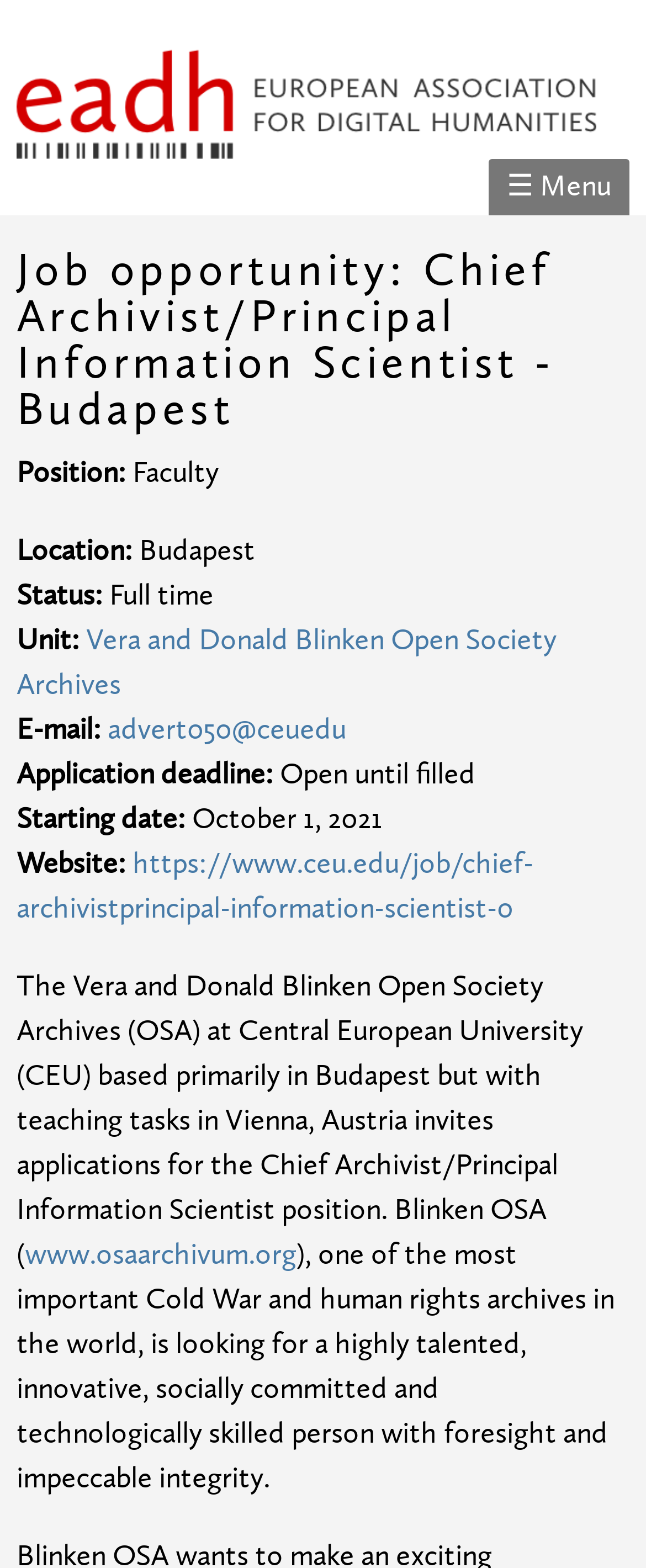What is the job title?
Look at the image and respond with a one-word or short phrase answer.

Chief Archivist/Principal Information Scientist